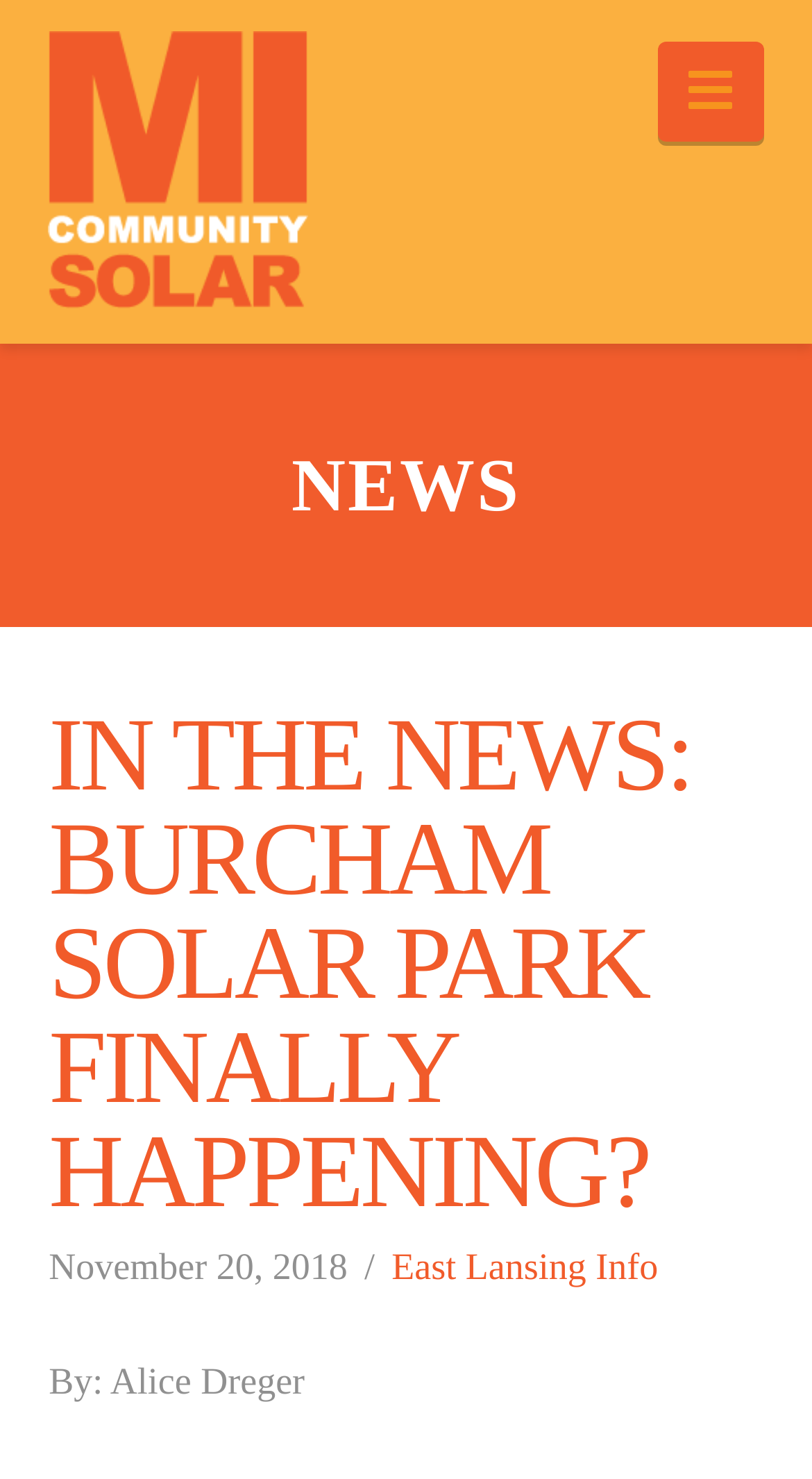Respond to the question below with a single word or phrase:
What is the link related to the news article?

East Lansing Info